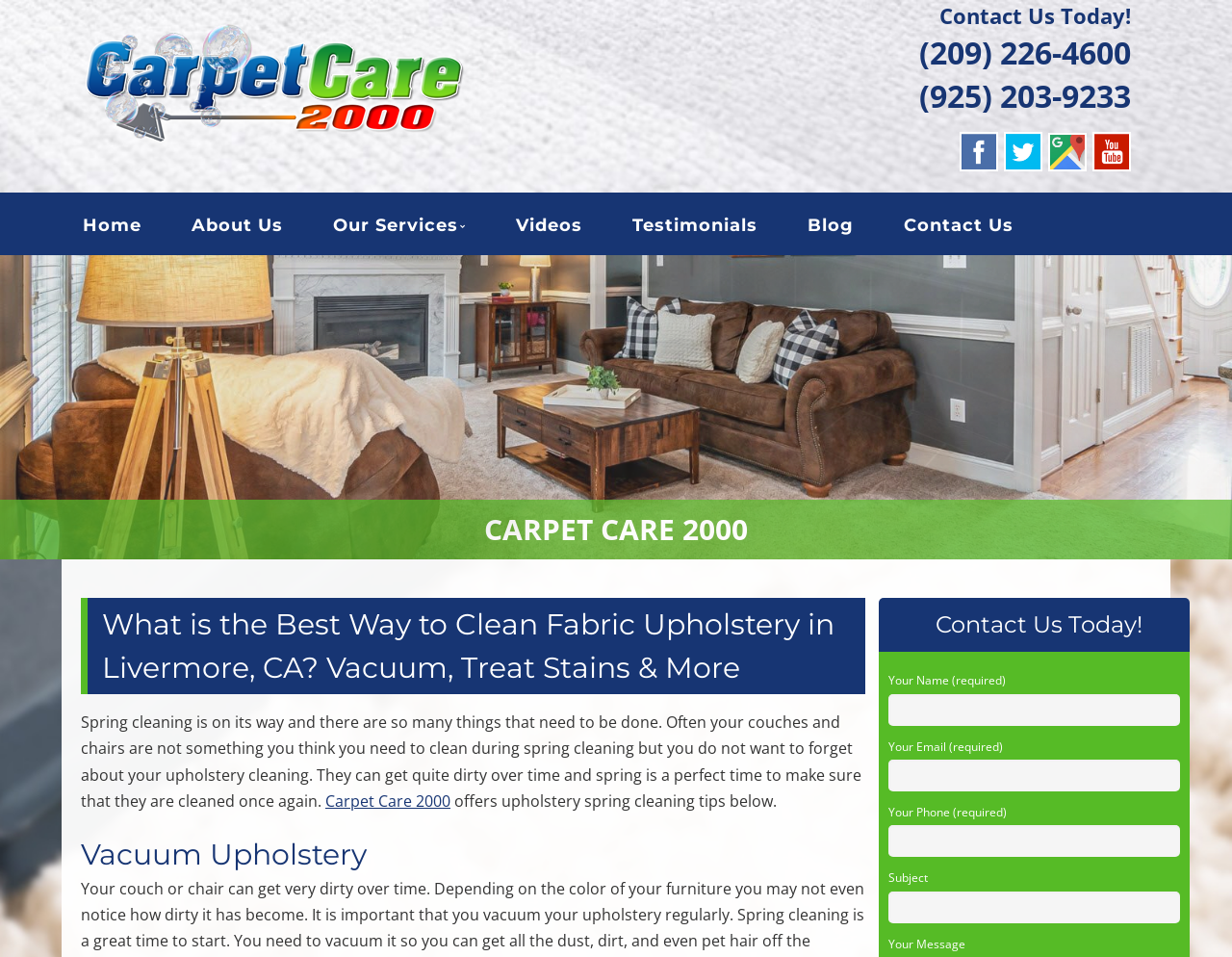Using the image as a reference, answer the following question in as much detail as possible:
How many input fields are there in the contact form?

There are five input fields in the contact form at the bottom of the webpage: Your Name, Your Email, Your Phone, Subject, and Your Message. Each field has a corresponding textbox for user input.